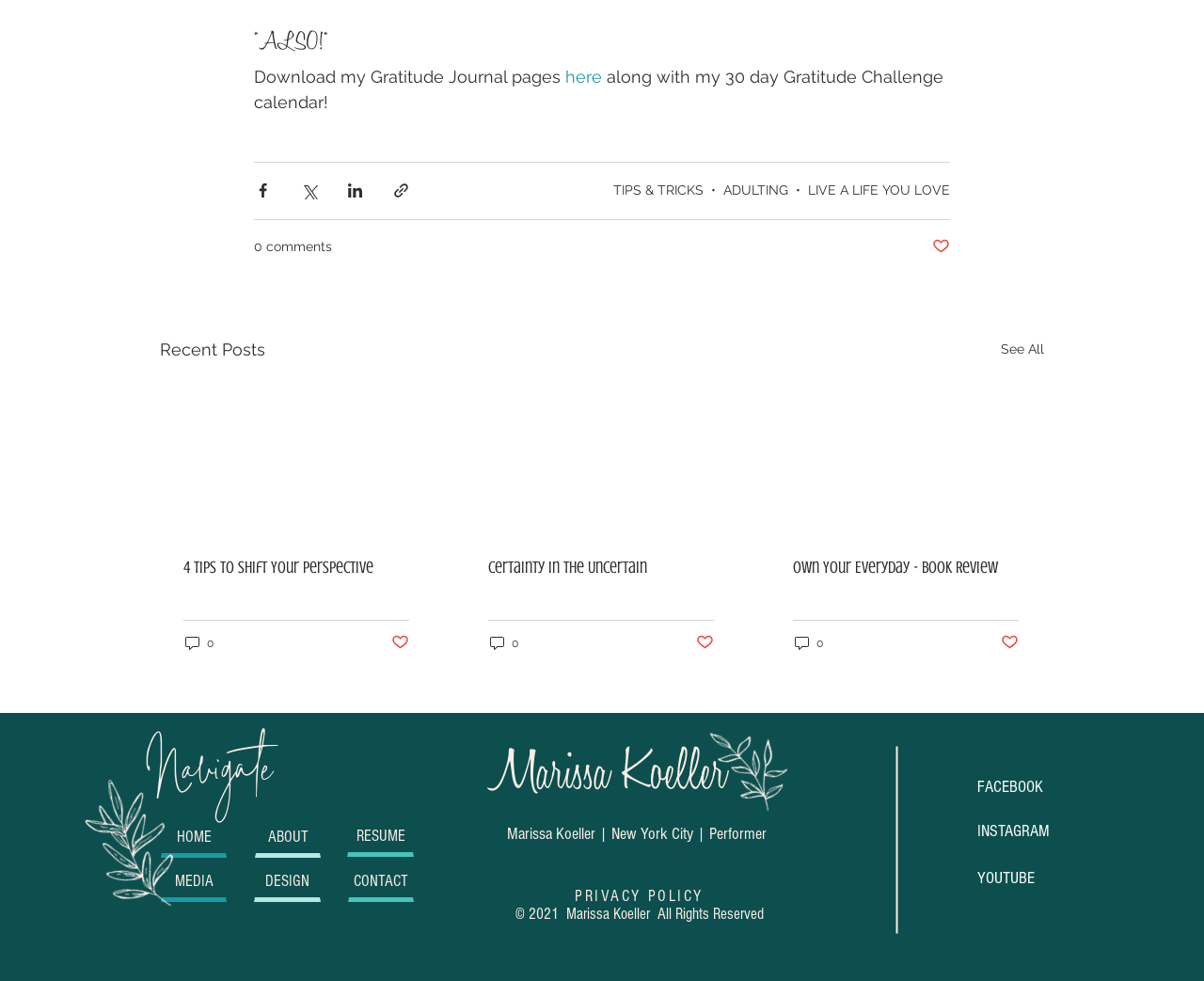Identify the bounding box coordinates for the UI element that matches this description: "input value="1" name="quantity" value="1"".

None